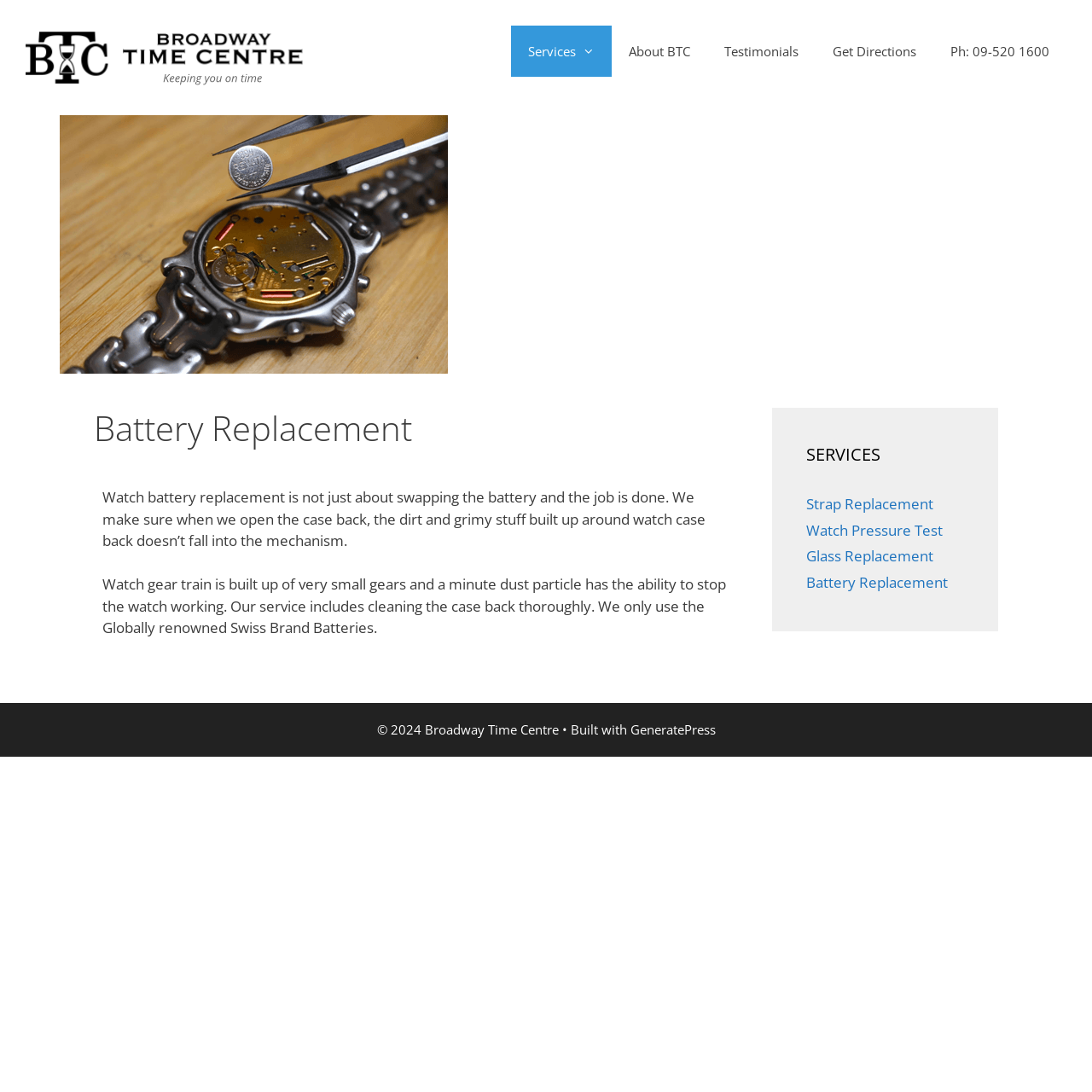Provide the bounding box coordinates of the HTML element this sentence describes: "Watch Pressure Test". The bounding box coordinates consist of four float numbers between 0 and 1, i.e., [left, top, right, bottom].

[0.738, 0.476, 0.863, 0.494]